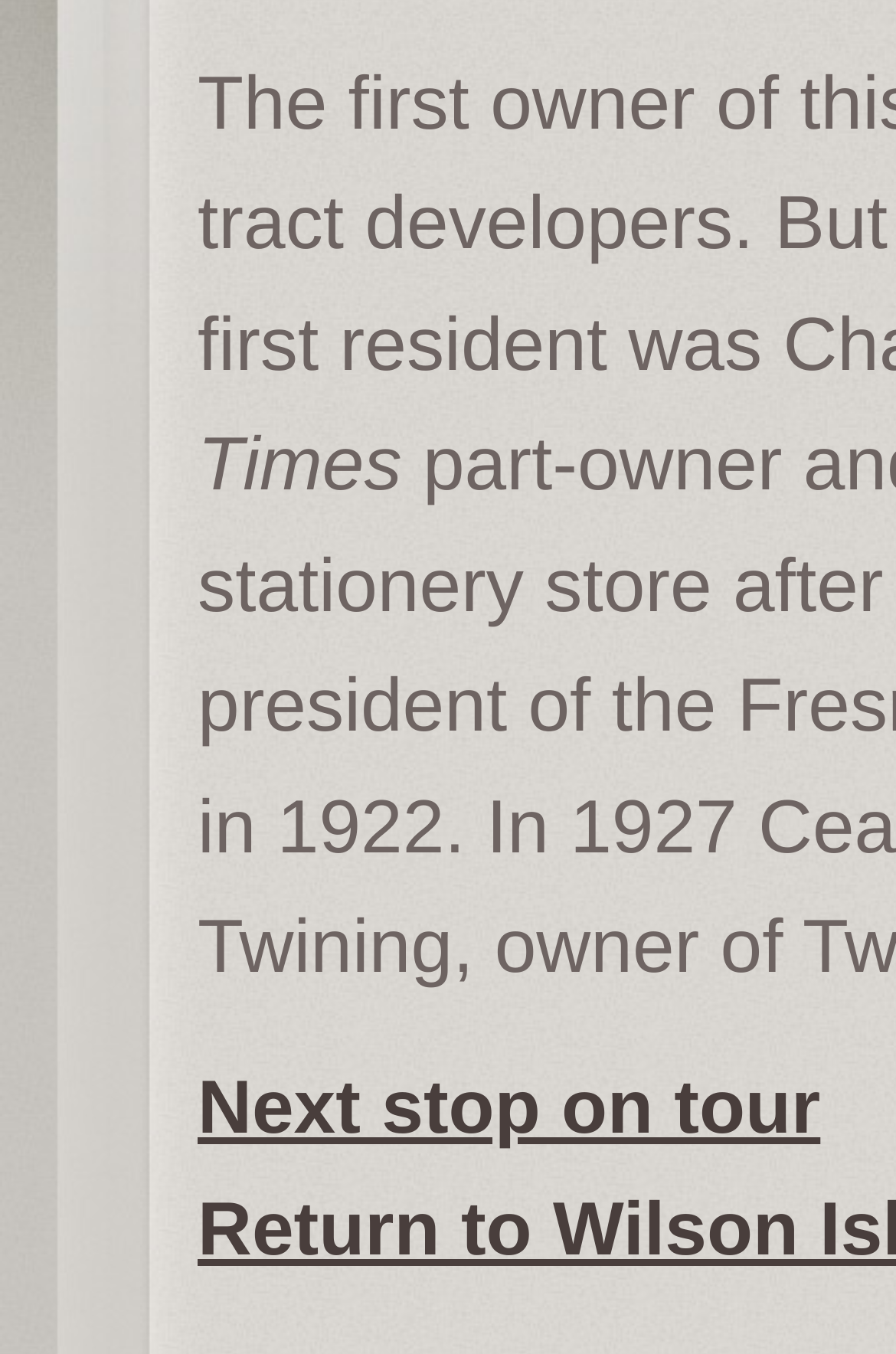Using the element description: "Next stop on tour", determine the bounding box coordinates for the specified UI element. The coordinates should be four float numbers between 0 and 1, [left, top, right, bottom].

[0.221, 0.786, 0.916, 0.849]